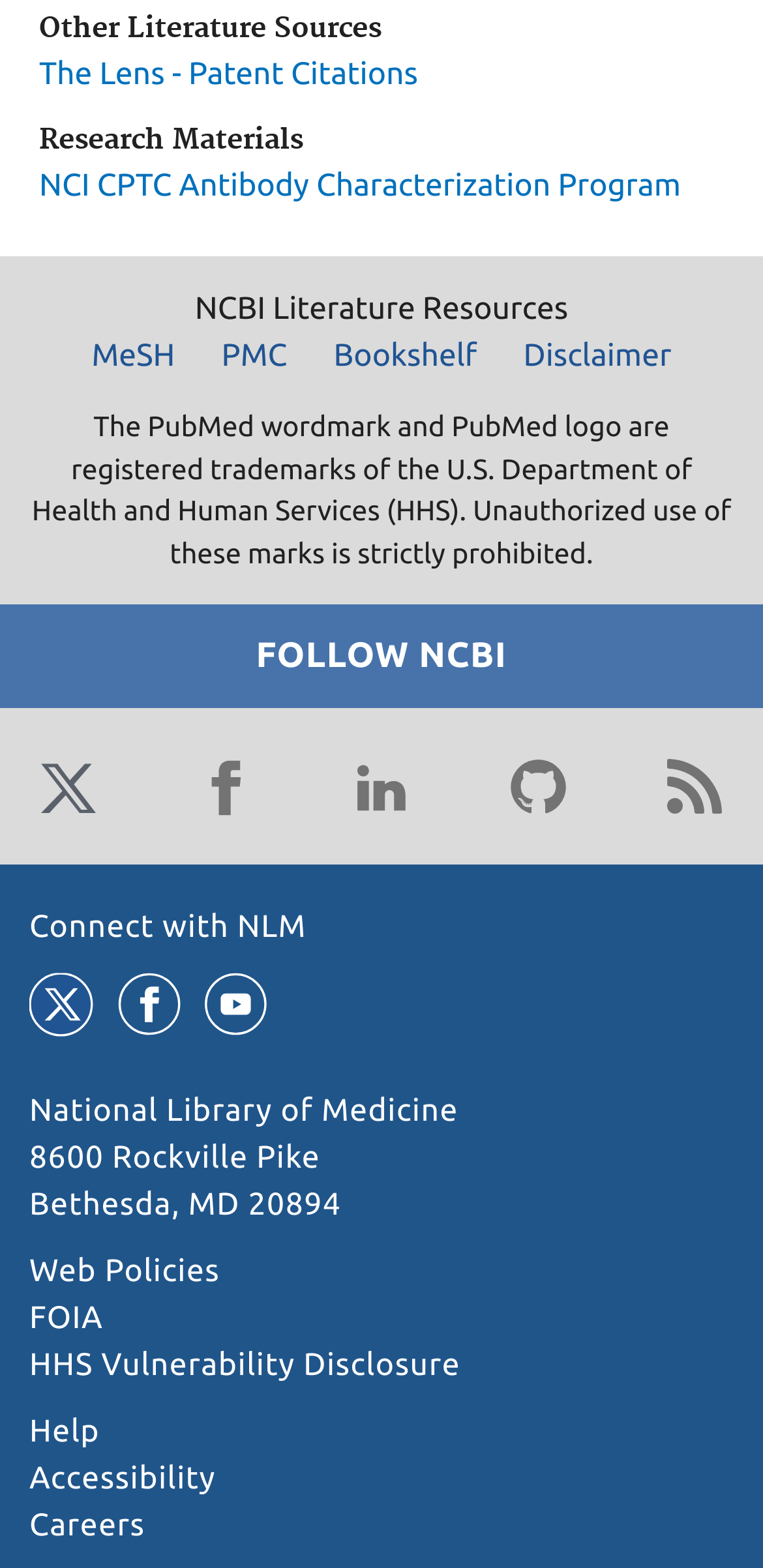Specify the bounding box coordinates of the region I need to click to perform the following instruction: "Visit NCI CPTC Antibody Characterization Program". The coordinates must be four float numbers in the range of 0 to 1, i.e., [left, top, right, bottom].

[0.051, 0.107, 0.892, 0.129]